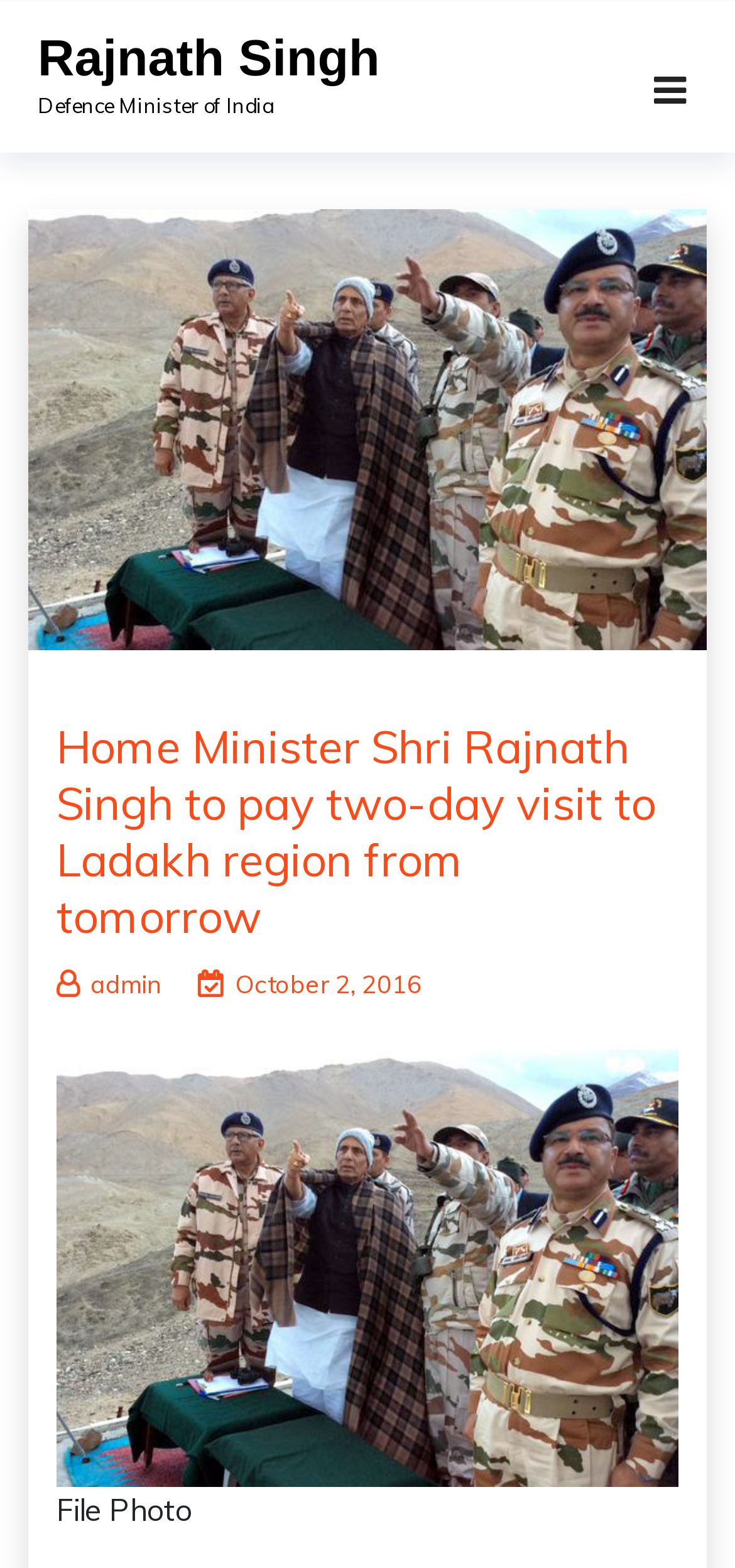What is the type of the image on the webpage?
Please give a detailed and elaborate answer to the question.

I found the answer by looking at the figcaption element which says 'File Photo' and is located below the image.